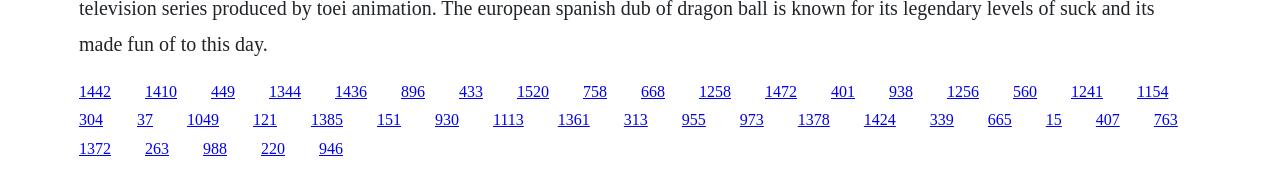Please identify the bounding box coordinates of the region to click in order to complete the task: "go to the tenth link". The coordinates must be four float numbers between 0 and 1, specified as [left, top, right, bottom].

[0.404, 0.48, 0.429, 0.579]